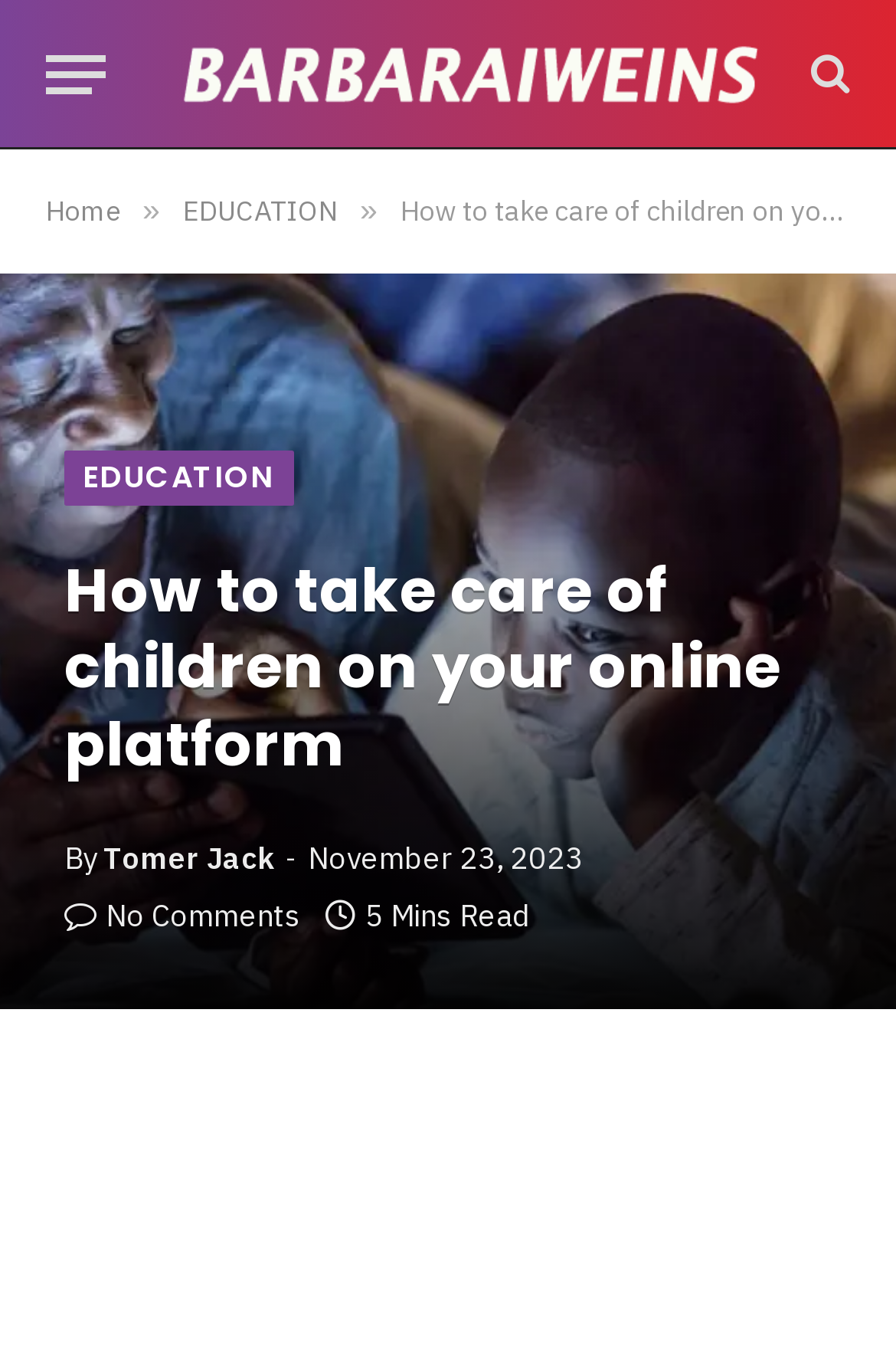Could you provide the bounding box coordinates for the portion of the screen to click to complete this instruction: "View the author's profile"?

[0.115, 0.623, 0.305, 0.652]